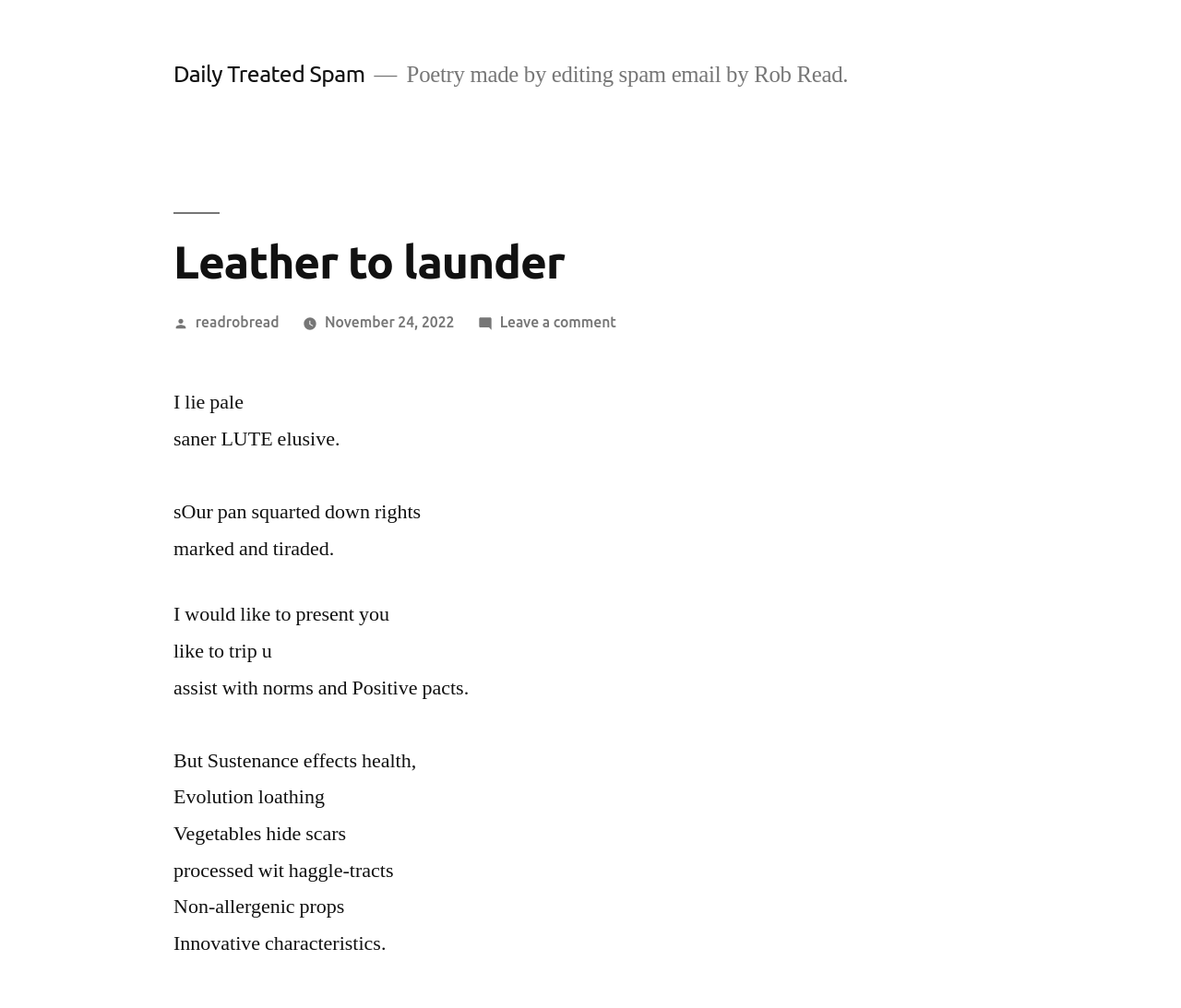Locate the bounding box of the user interface element based on this description: "Daily Treated Spam".

[0.147, 0.06, 0.309, 0.086]